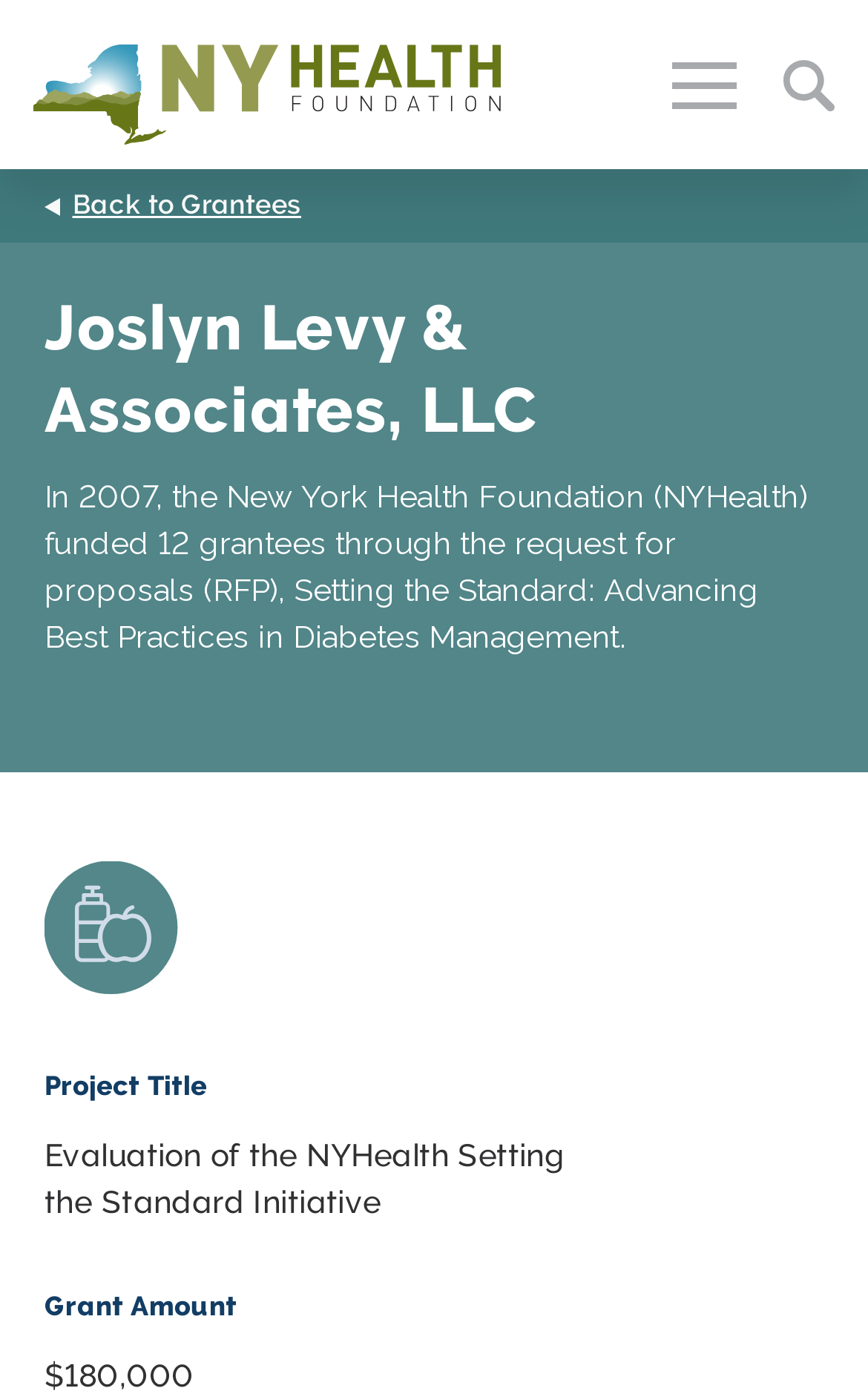Determine the bounding box coordinates for the clickable element to execute this instruction: "read about Our Grantmaking". Provide the coordinates as four float numbers between 0 and 1, i.e., [left, top, right, bottom].

[0.088, 0.622, 0.426, 0.651]